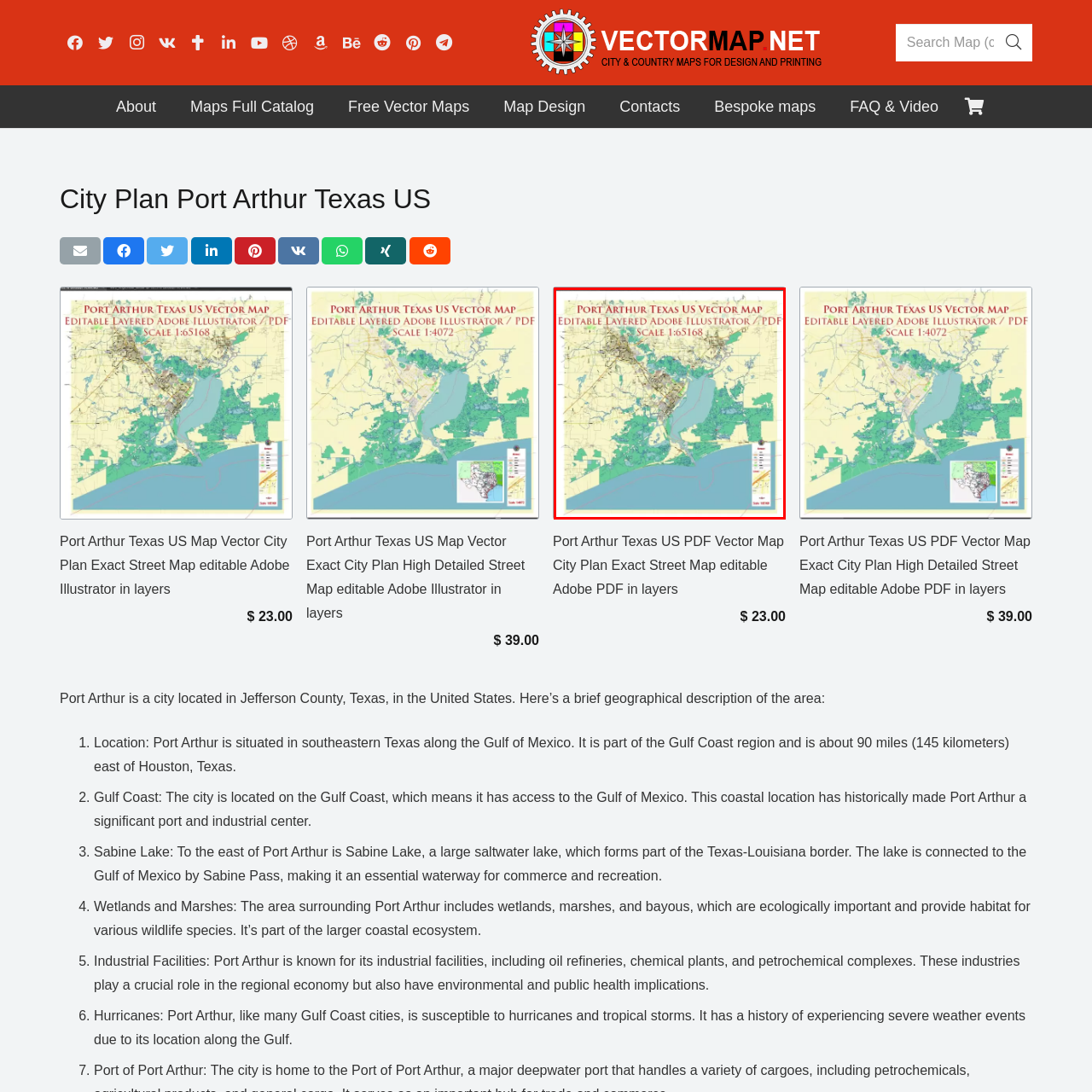What software can be used to edit the map?
Focus on the image bounded by the red box and reply with a one-word or phrase answer.

Adobe Illustrator